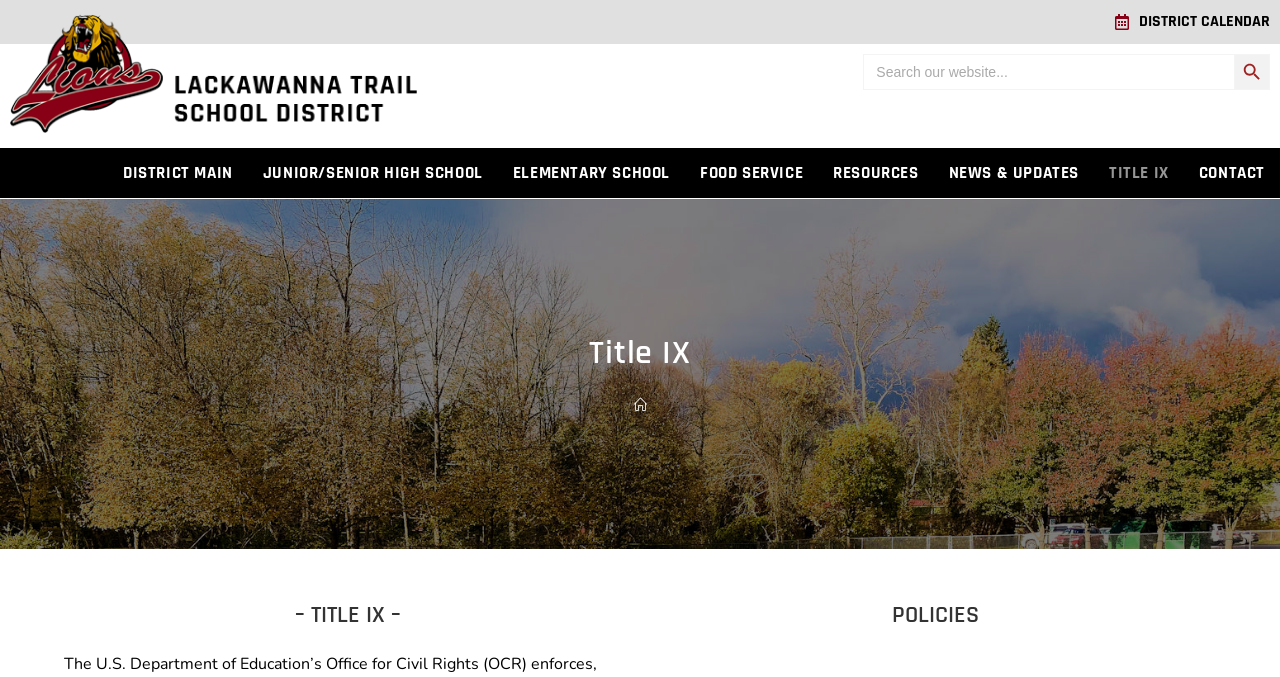Give a detailed account of the webpage.

The webpage is about the Title IX section of the Lackawanna Trail School District website. At the top, there is a navigation menu with links to various sections, including the district calendar, district main, junior/senior high school, elementary school, food service, resources, news and updates, and contact. 

On the top right, there is a search bar with a search button and a search icon. Below the navigation menu, there is a header section with a heading that reads "Title IX" and a breadcrumbs navigation section that shows the current page's location in the website hierarchy. 

The main content of the page is divided into two sections. The first section has a heading that reads "– TITLE IX –" and the second section has a heading that reads "POLICIES". There are no images on the page except for the search icon in the search bar.